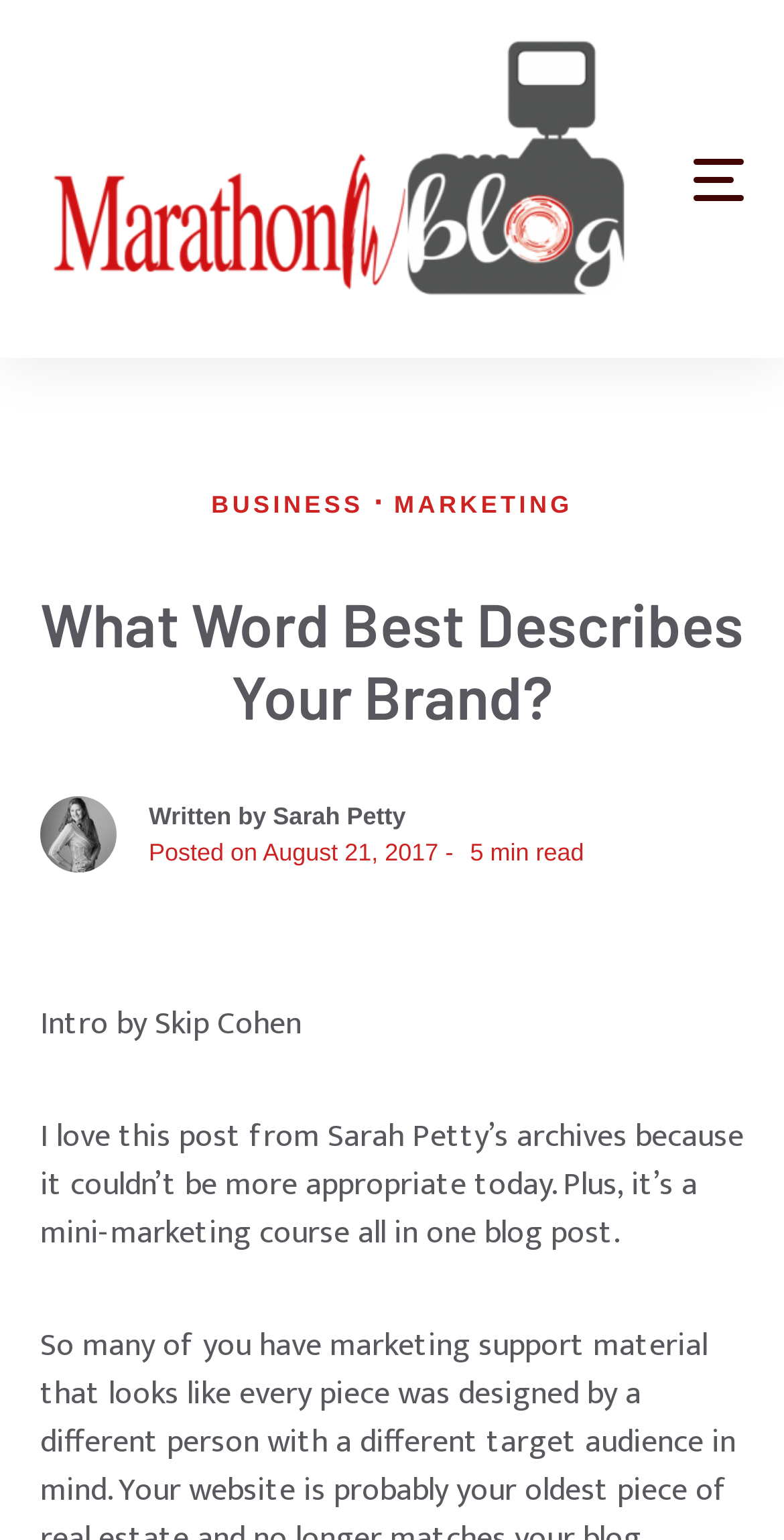Answer the question below with a single word or a brief phrase: 
Who is the author of the blog post?

Sarah Petty